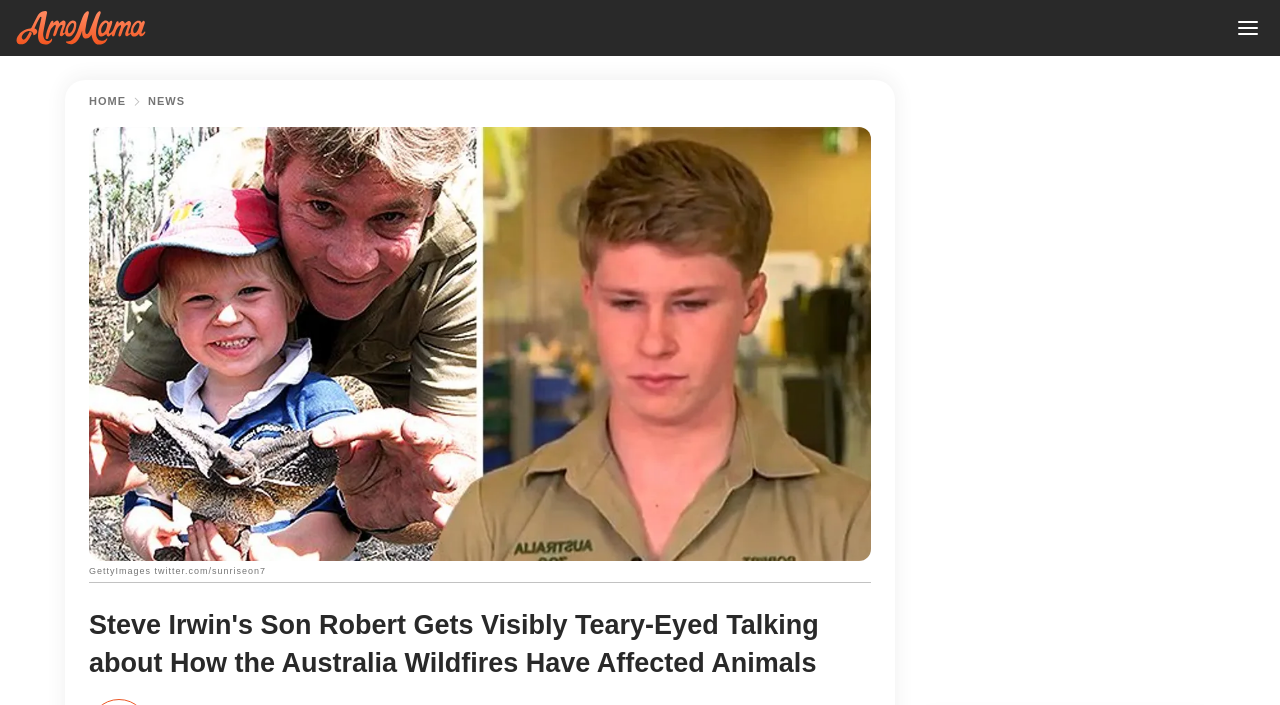What is the position of the image?
Based on the image, give a concise answer in the form of a single word or short phrase.

Below the menu